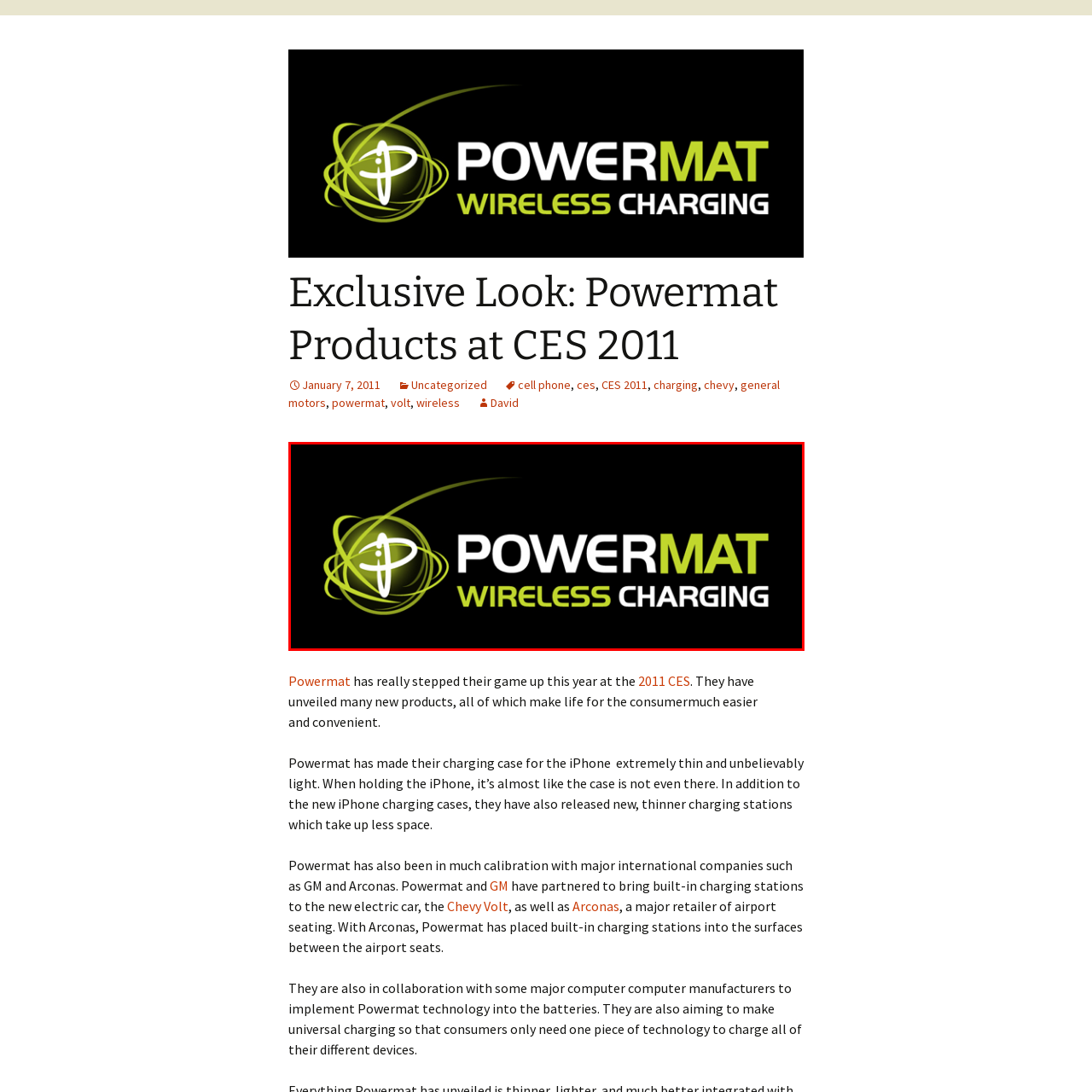Provide an in-depth description of the scene highlighted by the red boundary in the image.

The image features the logo of Powermat, a company specializing in wireless charging technology. The logo prominently displays the name "POWERMAT" in bold, modern white font, with the word "WIRELESS" in a striking green hue, emphasizing the company's focus on innovative charging solutions. A stylized graphic element associated with energy or connectivity complements the text, encapsulating the brand's commitment to advanced technology in the realm of convenient, cord-free charging. This visual branding aligns with Powermat's initiatives presented at CES 2011, showcasing their latest products designed to enhance user experience through efficiency and ease of use.